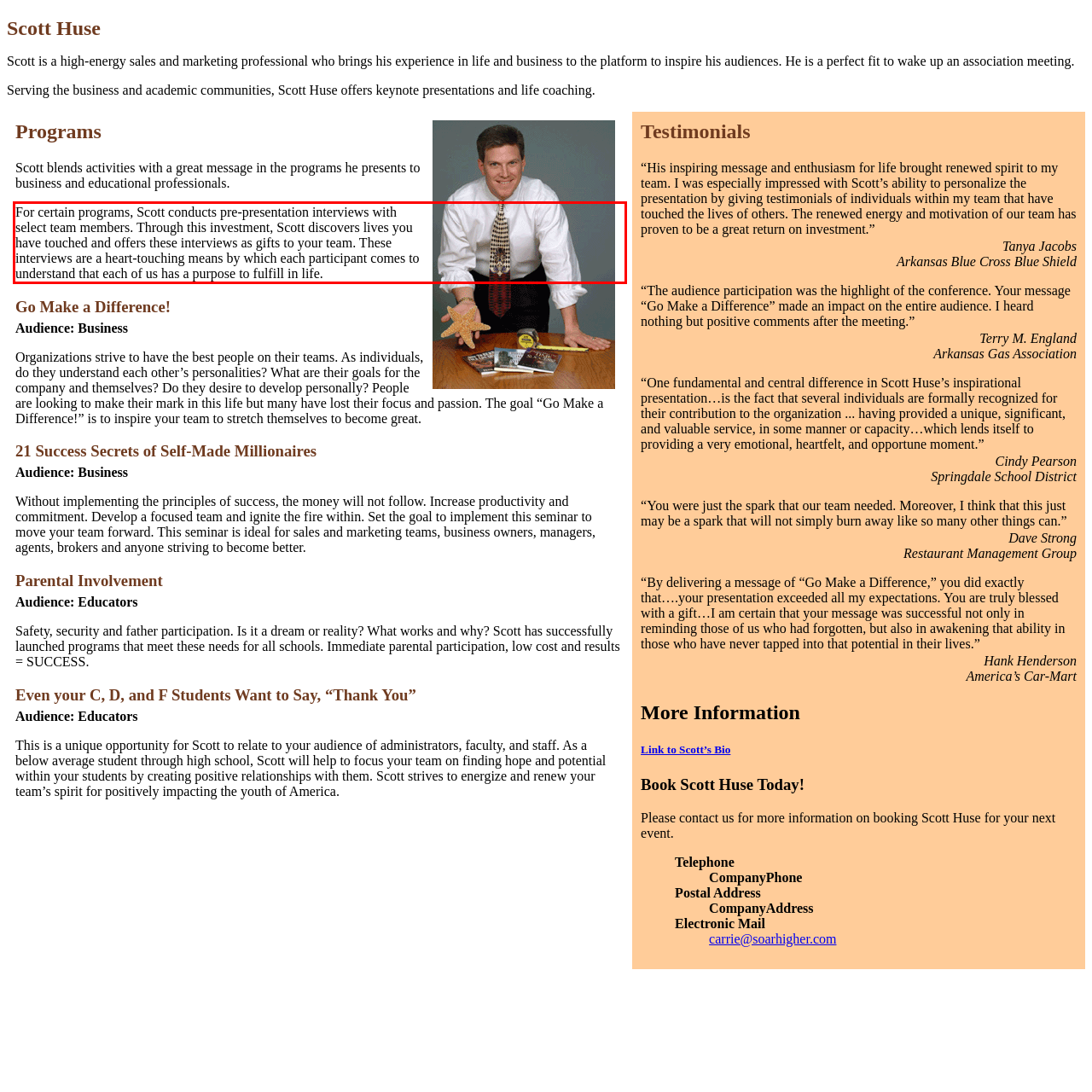You have a webpage screenshot with a red rectangle surrounding a UI element. Extract the text content from within this red bounding box.

For certain programs, Scott conducts pre-presentation interviews with select team members. Through this investment, Scott discovers lives you have touched and offers these interviews as gifts to your team. These interviews are a heart-touching means by which each participant comes to understand that each of us has a purpose to fulfill in life.